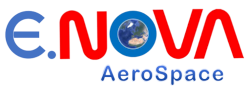Please provide a one-word or short phrase answer to the question:
What is the focus of e.NOVA Aerospace?

aerospace technologies